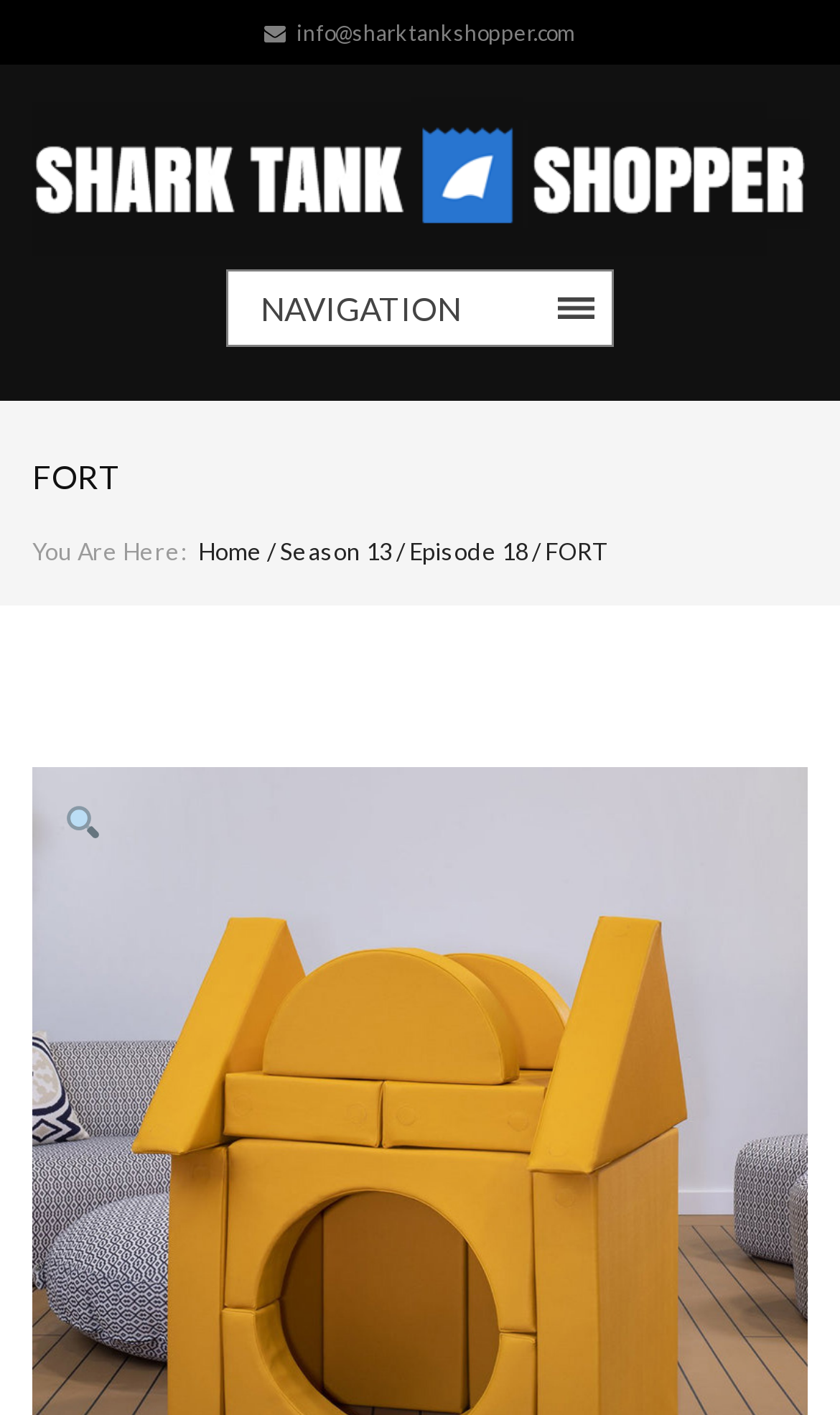Determine the bounding box for the UI element described here: "alt="🔍"".

[0.077, 0.565, 0.128, 0.595]